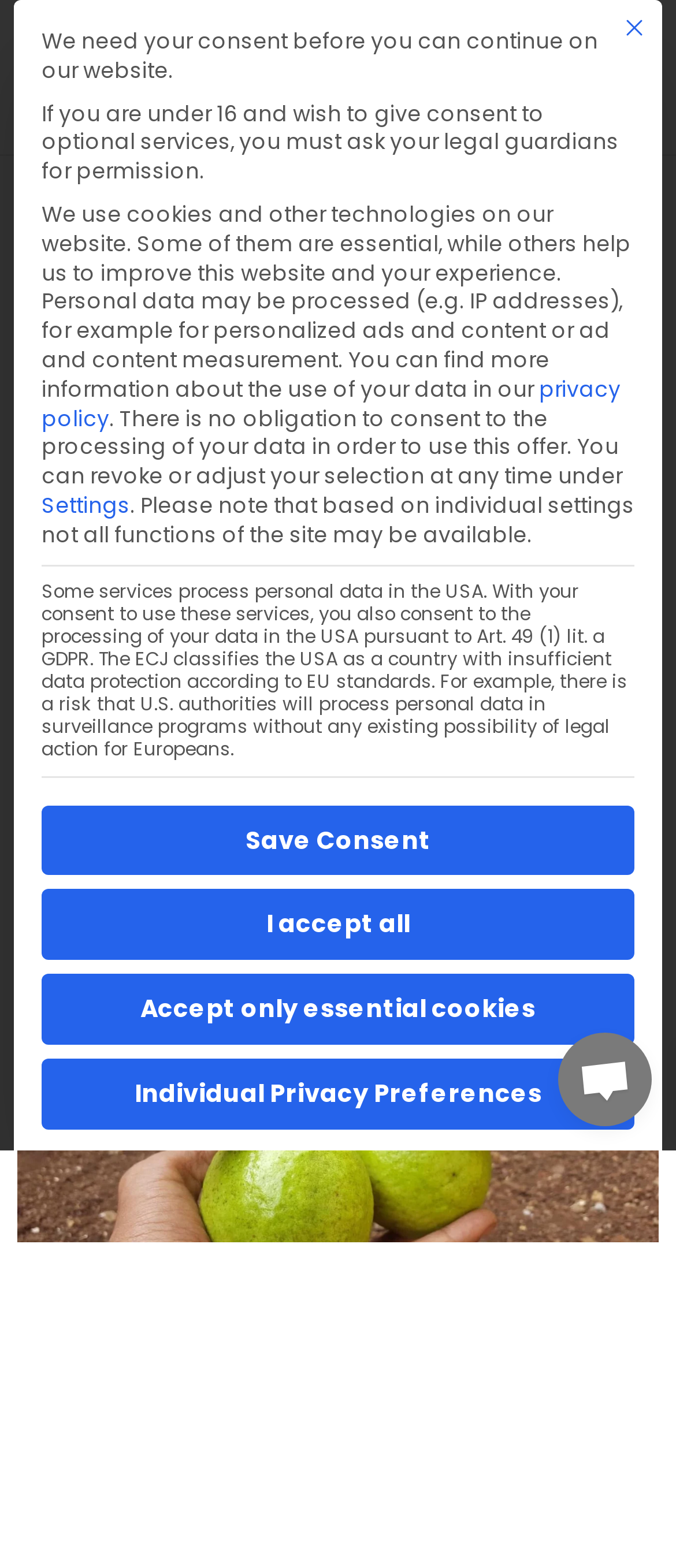Produce an extensive caption that describes everything on the webpage.

The webpage is about organic guava extract and its benefits, specifically highlighting its high vitamin content. At the top left, there is a link to the website's main page, "BERTRAND". On the top right, there is a main menu button. Below the main menu button, there are several links to different categories, including "active", "classic", "Ingredients", "vegan", and "vegan active". 

In the middle of the page, there is a modal dialog box that appears to be a cookie consent notification. It contains a paragraph of text explaining the website's use of cookies and personal data, as well as several buttons to manage cookie preferences, including "Close", "Save Consent", "I accept all", "Accept only essential cookies", and "Individual Privacy Preferences". There is also a link to the website's privacy policy within the dialog box.

At the bottom right of the page, there is an "Open chat" button. There is no visible main content or images on the page, aside from a small icon within the "Close" button in the modal dialog box.